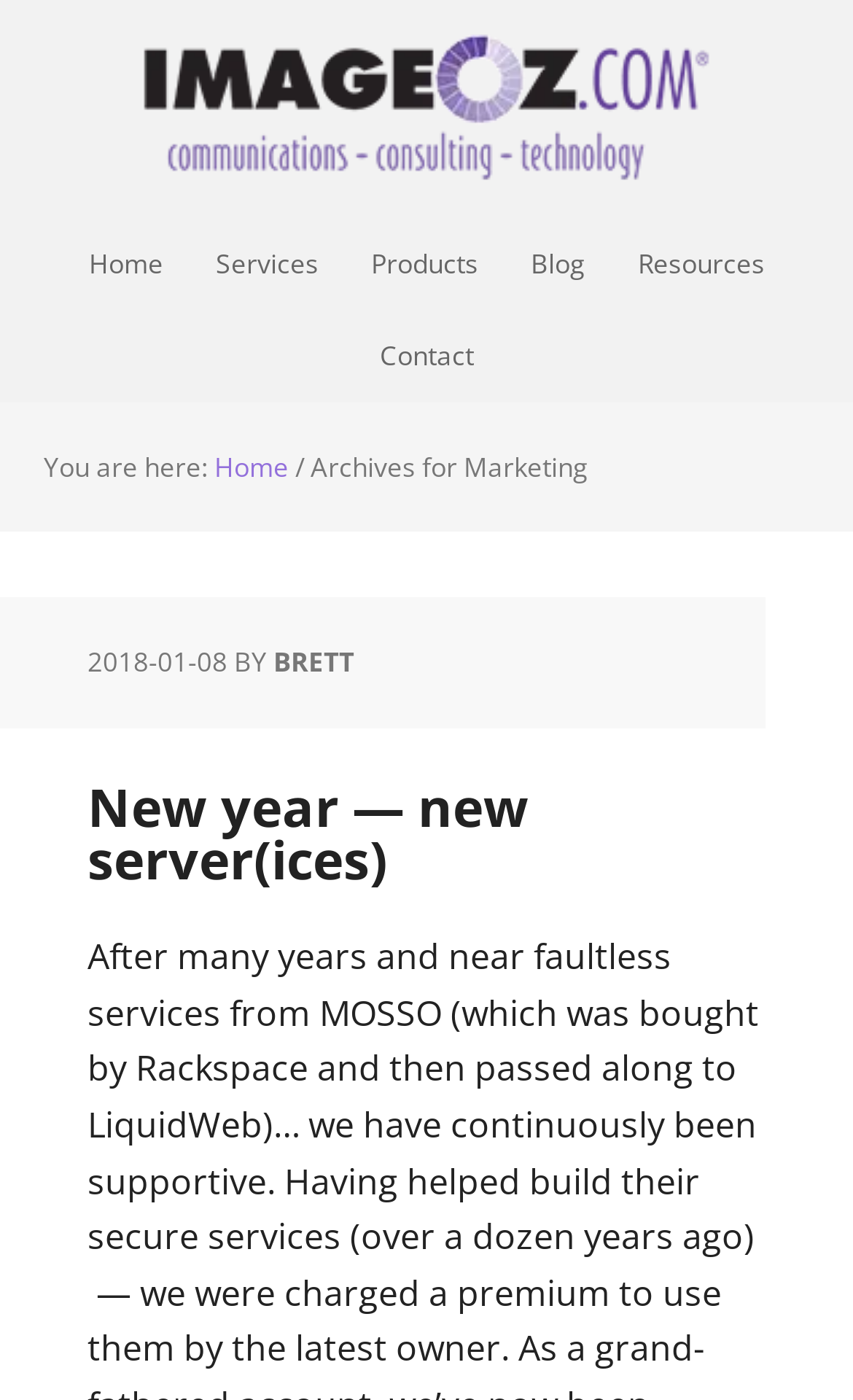What is the date of the latest article?
Give a one-word or short phrase answer based on the image.

2018-01-08